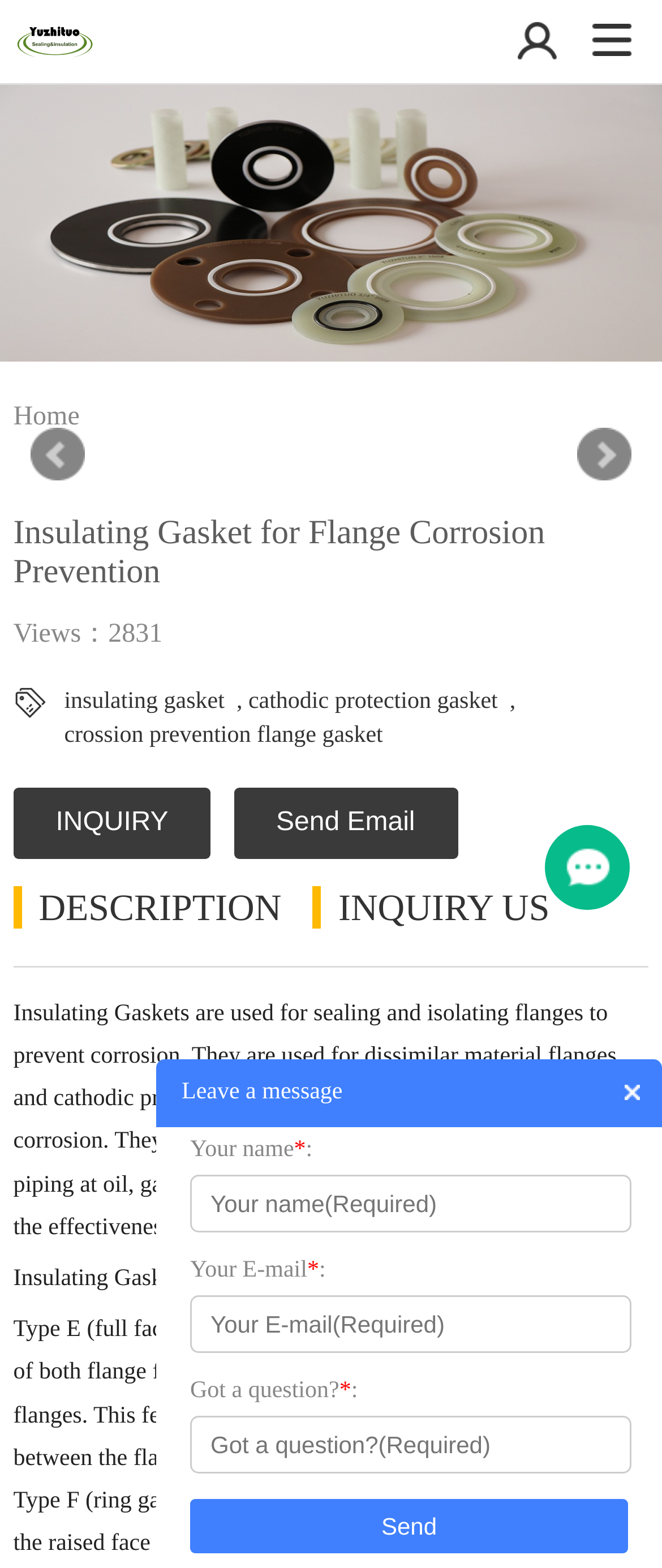Please identify the bounding box coordinates of the element that needs to be clicked to execute the following command: "Click the 'Products' link". Provide the bounding box using four float numbers between 0 and 1, formatted as [left, top, right, bottom].

[0.072, 0.283, 0.216, 0.302]